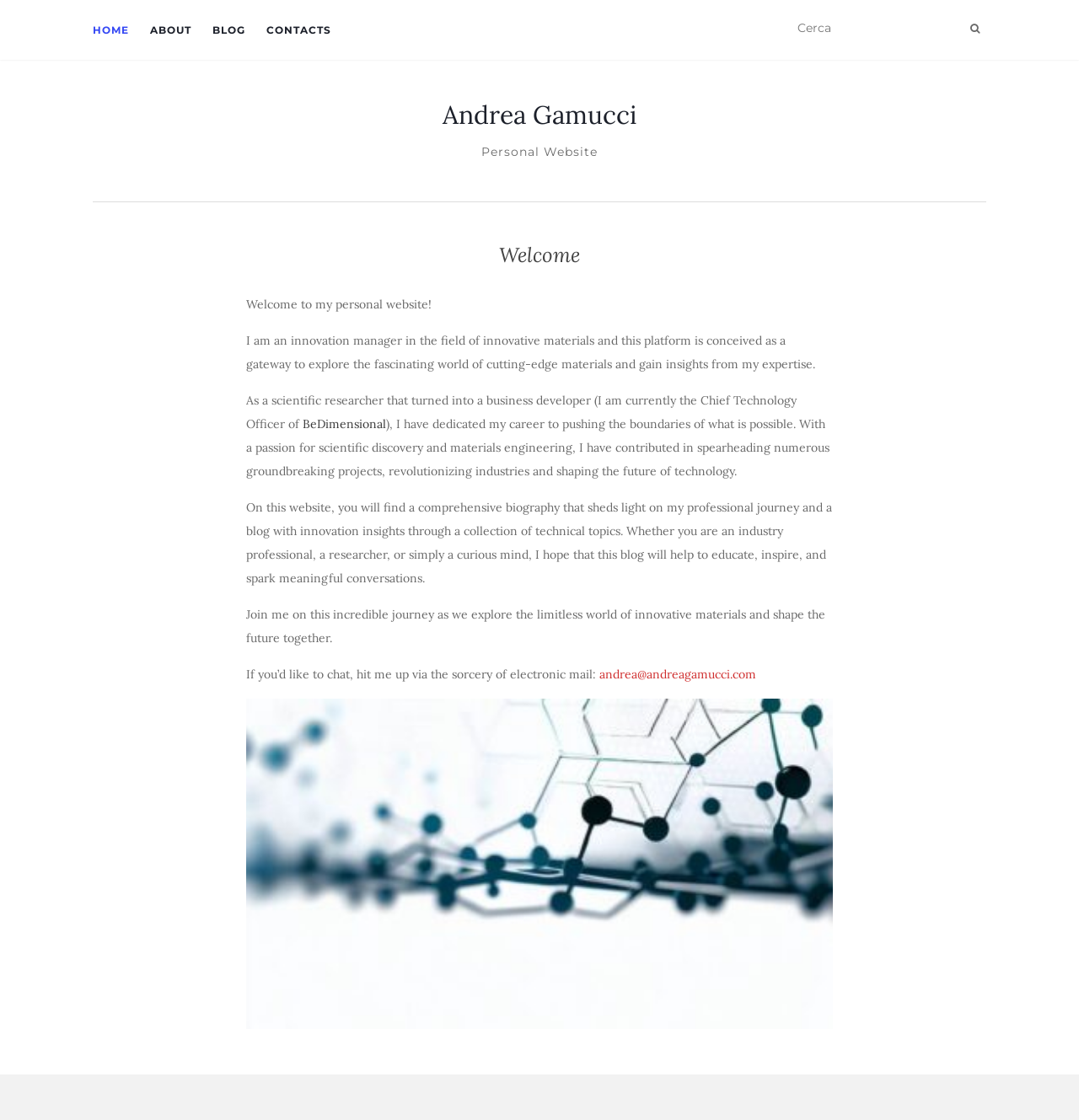Please answer the following question using a single word or phrase: 
What is the name of the company where the person behind this website works?

BeDimensional